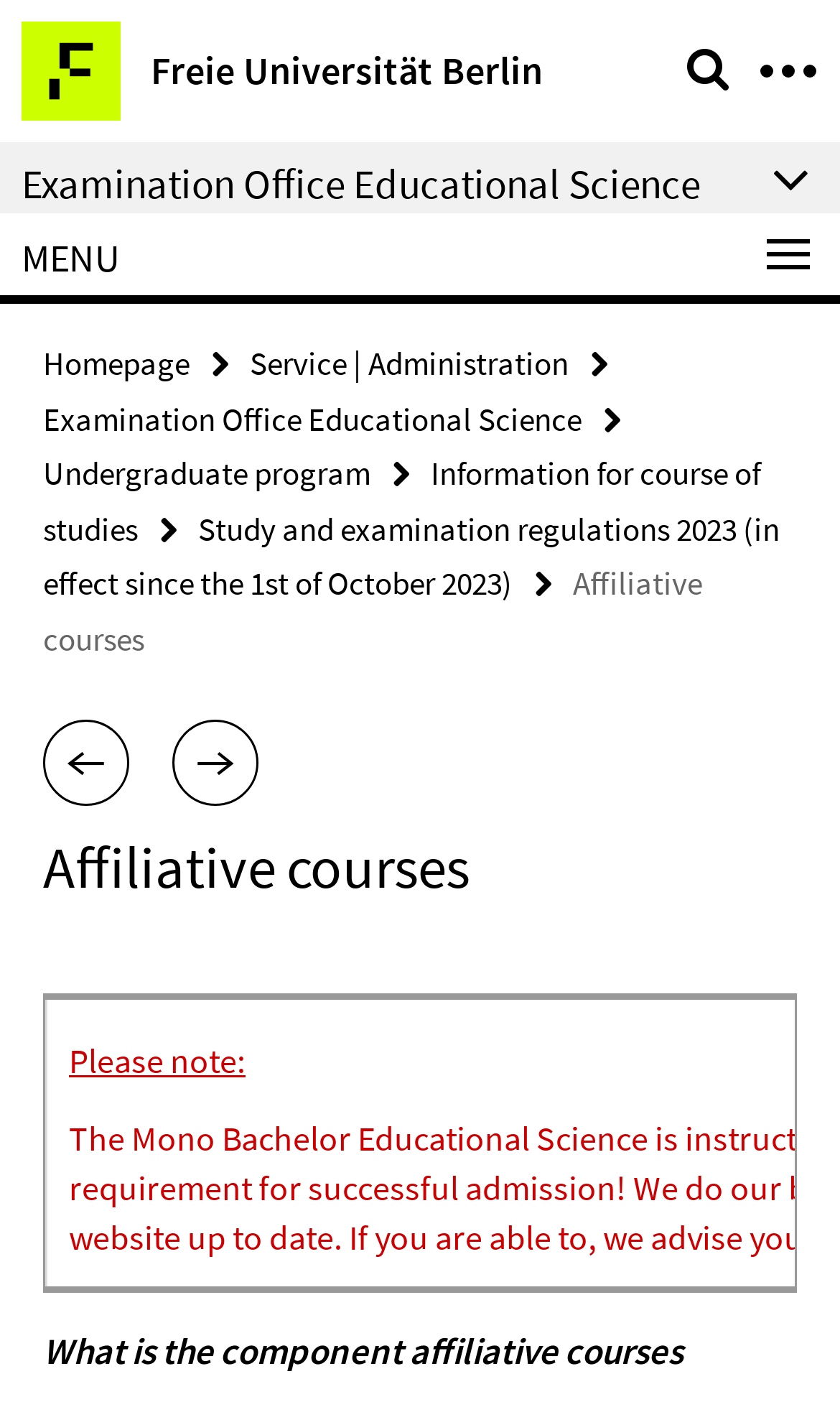Pinpoint the bounding box coordinates of the clickable element needed to complete the instruction: "Toggle menu". The coordinates should be provided as four float numbers between 0 and 1: [left, top, right, bottom].

[0.051, 0.513, 0.154, 0.575]